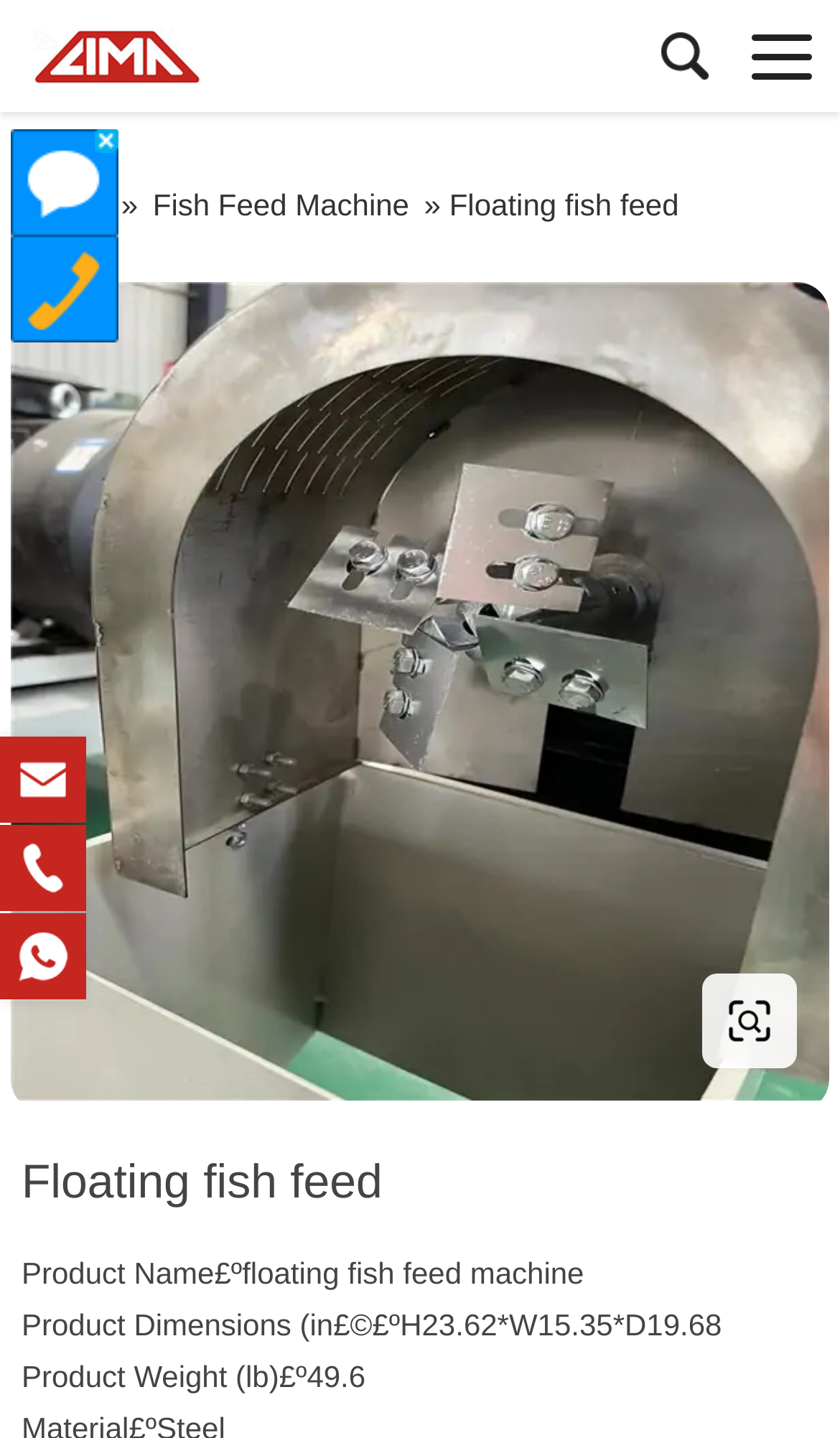What is the product name?
Based on the visual, give a brief answer using one word or a short phrase.

Floating fish feed machine